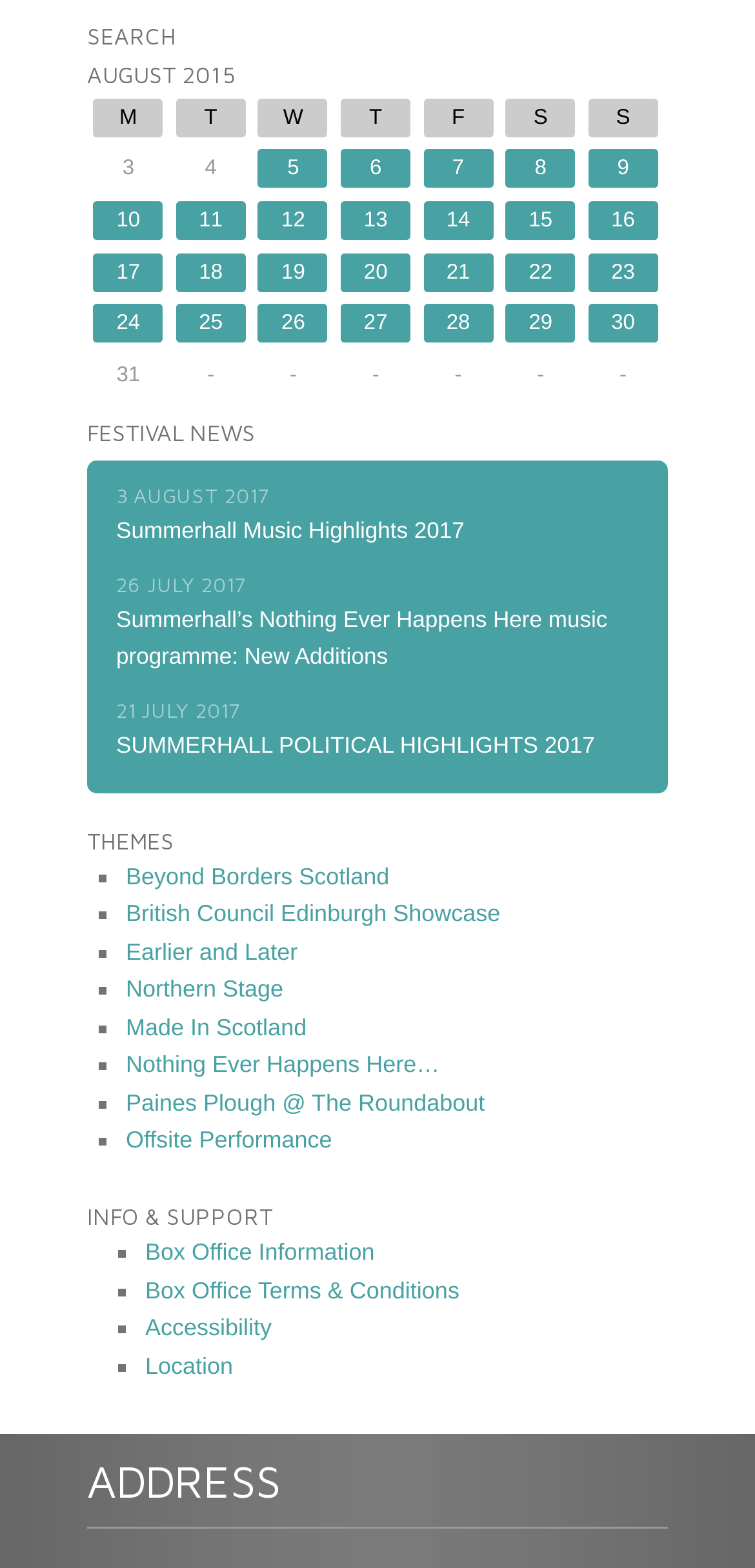Can you specify the bounding box coordinates of the area that needs to be clicked to fulfill the following instruction: "Click on SEARCH"?

[0.115, 0.012, 0.885, 0.035]